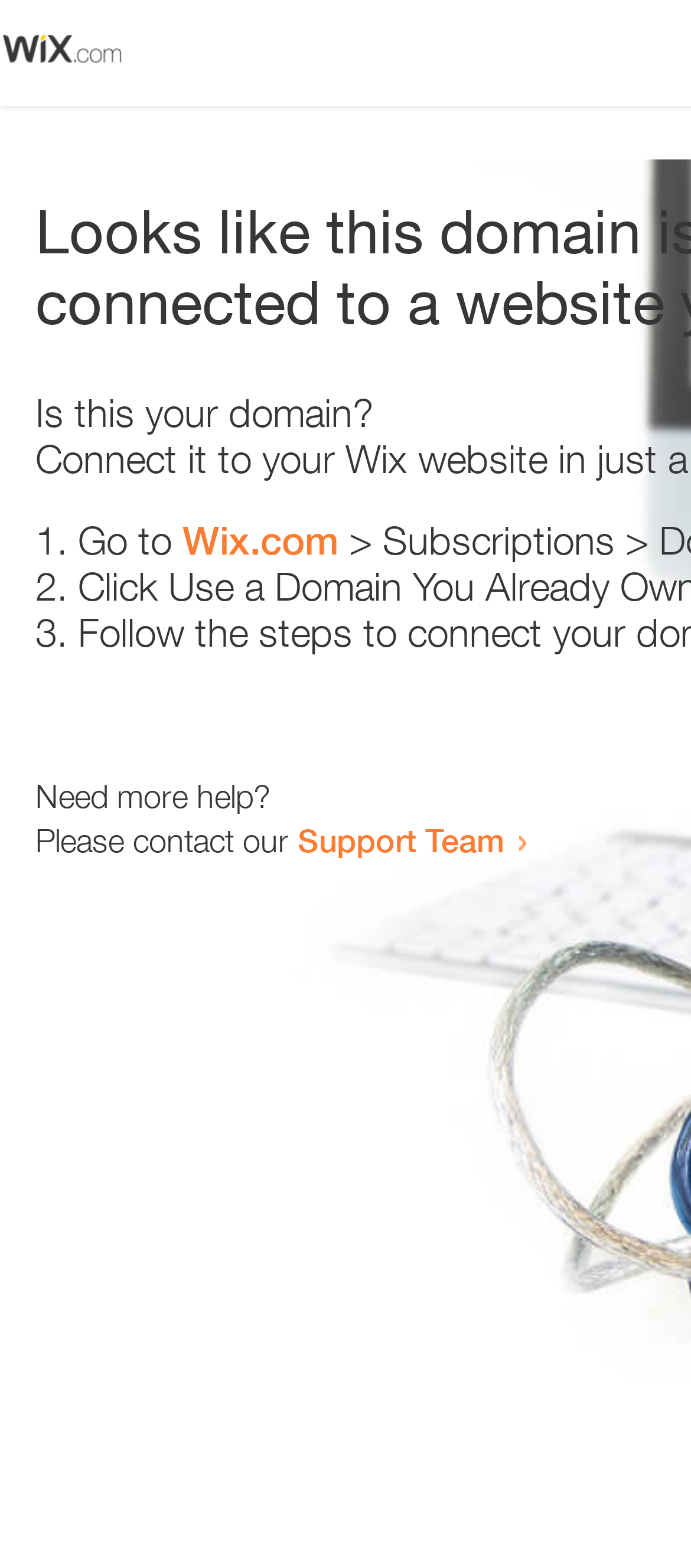Explain the contents of the webpage comprehensively.

The webpage appears to be an error page, with a small image at the top left corner. Below the image, there is a question "Is this your domain?" in a prominent position. 

To the right of the question, there is a numbered list with three items. The first item starts with "1." and suggests going to "Wix.com". The second item starts with "2." and the third item starts with "3.", but their contents are not specified. 

Below the list, there is a message "Need more help?" followed by a sentence "Please contact our Support Team" with a link to the Support Team. The link is positioned to the right of the sentence.